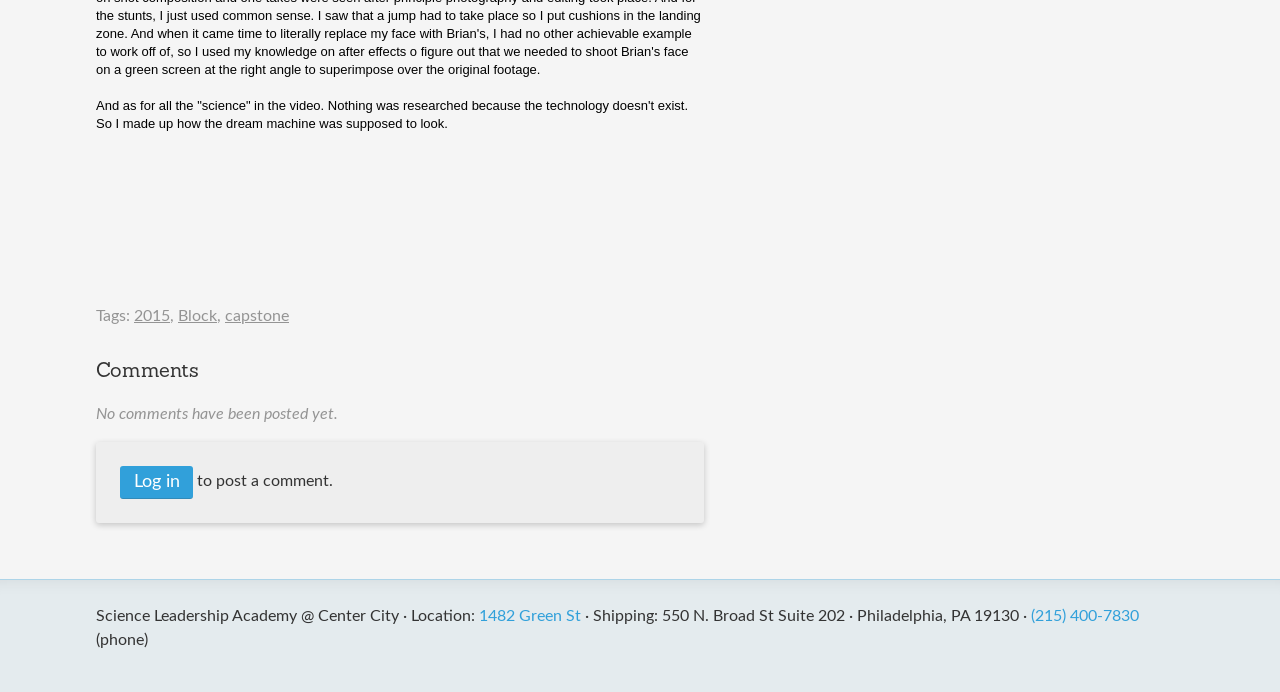What is the tag of the video?
Could you answer the question with a detailed and thorough explanation?

I found the link '2015' which is part of the 'Tags:' section, so it must be one of the tags of the video.